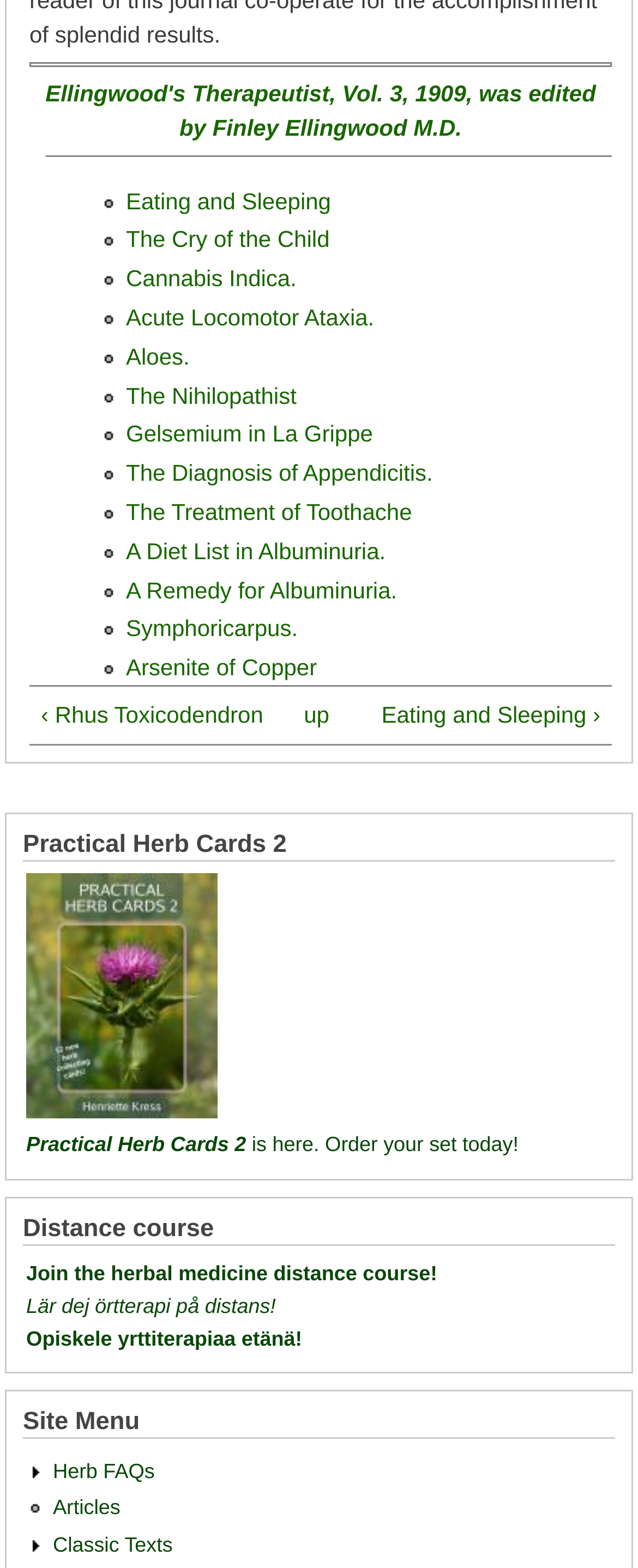Provide a short, one-word or phrase answer to the question below:
What is the text of the first link in the Site Menu?

Herb FAQs